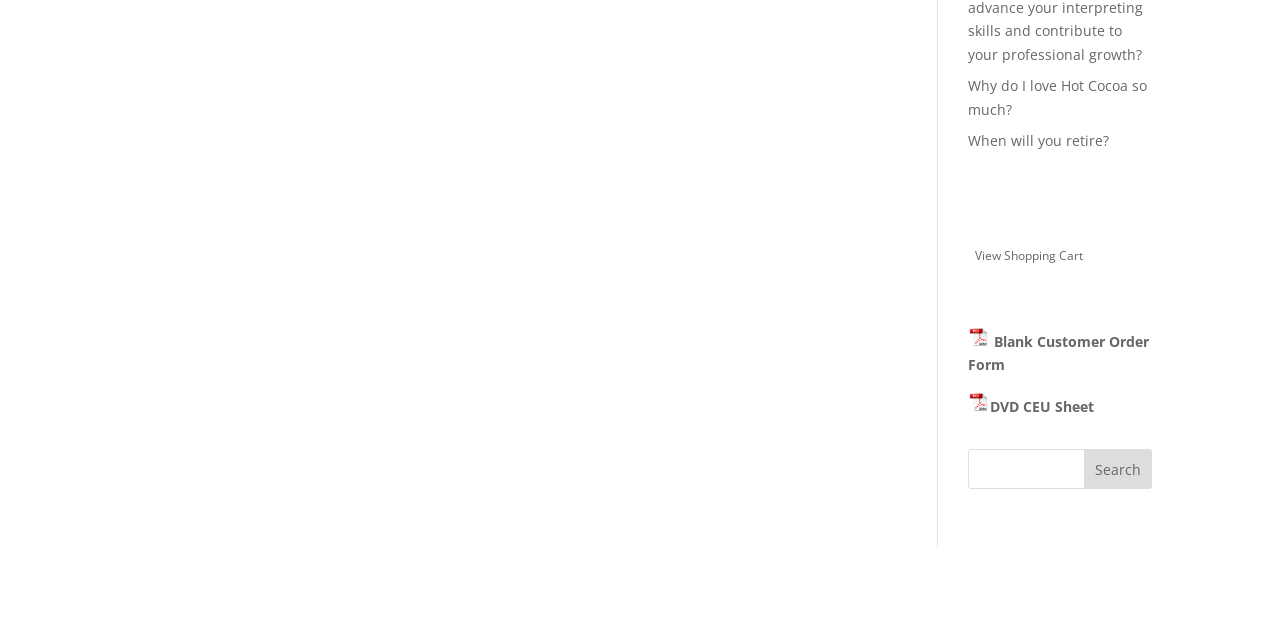Extract the bounding box coordinates for the UI element described as: "When will you retire?".

[0.756, 0.204, 0.867, 0.234]